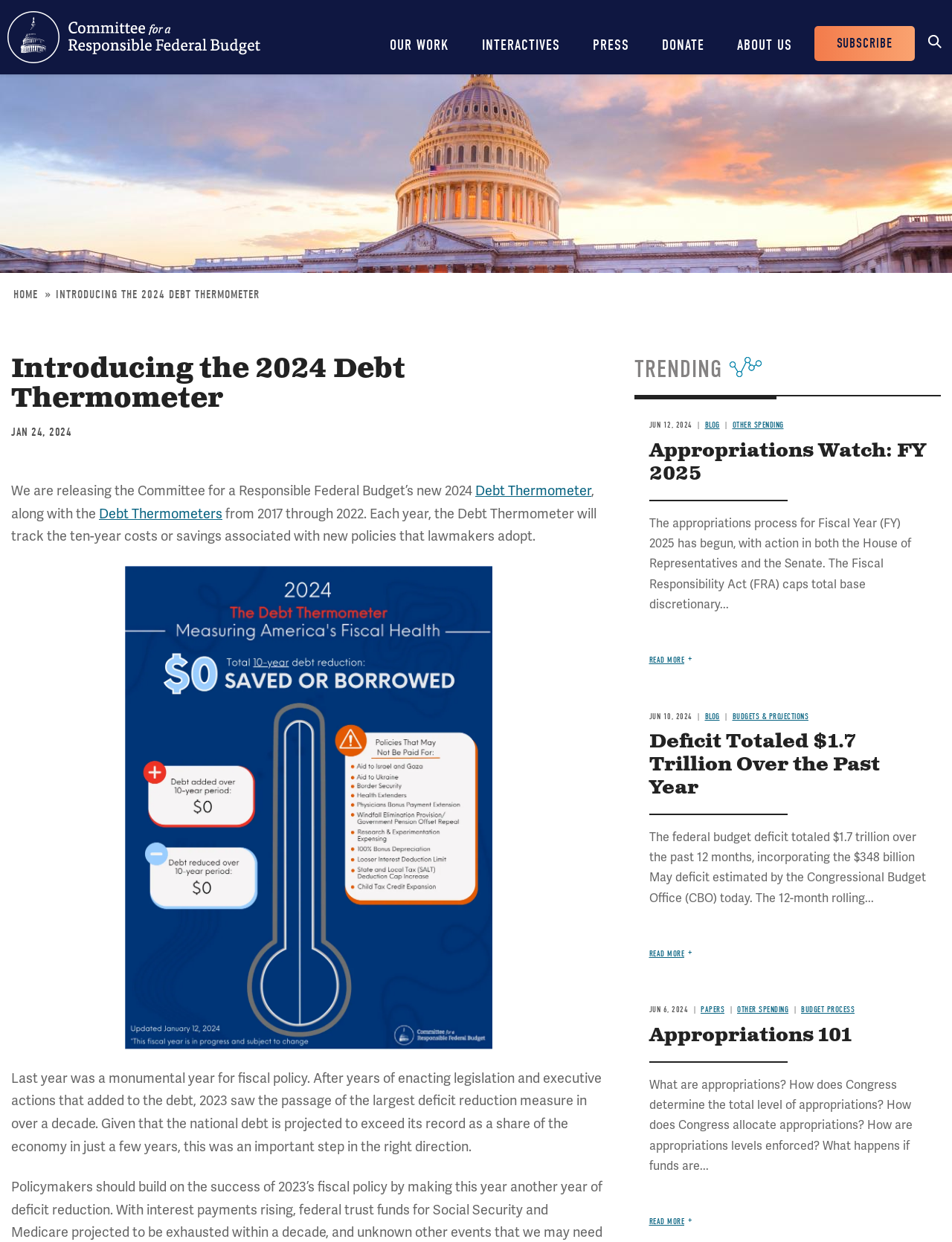Determine the main headline of the webpage and provide its text.

Introducing the 2024 Debt Thermometer